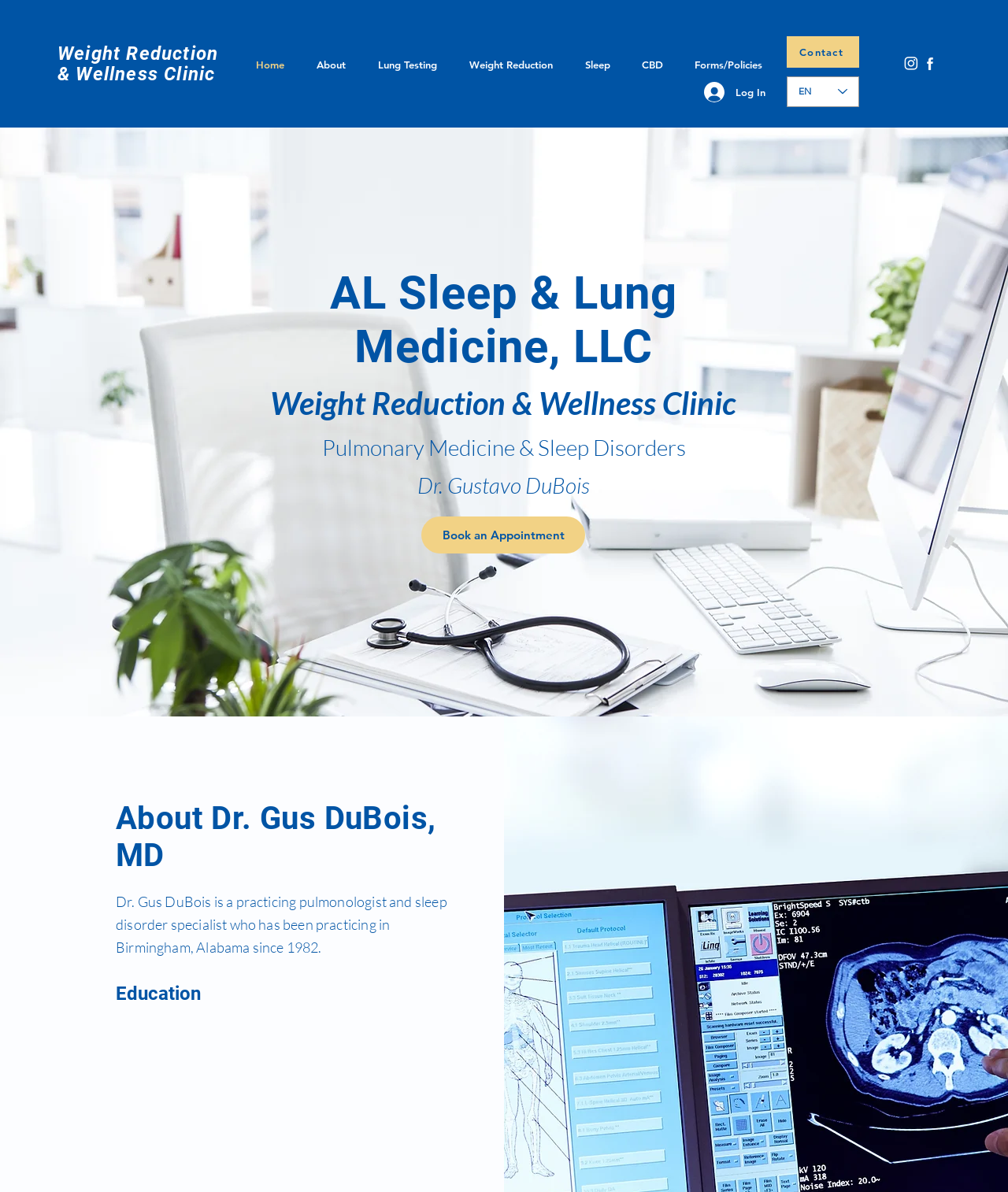Identify the bounding box coordinates for the element that needs to be clicked to fulfill this instruction: "Click on the 'Home' link". Provide the coordinates in the format of four float numbers between 0 and 1: [left, top, right, bottom].

[0.238, 0.041, 0.298, 0.067]